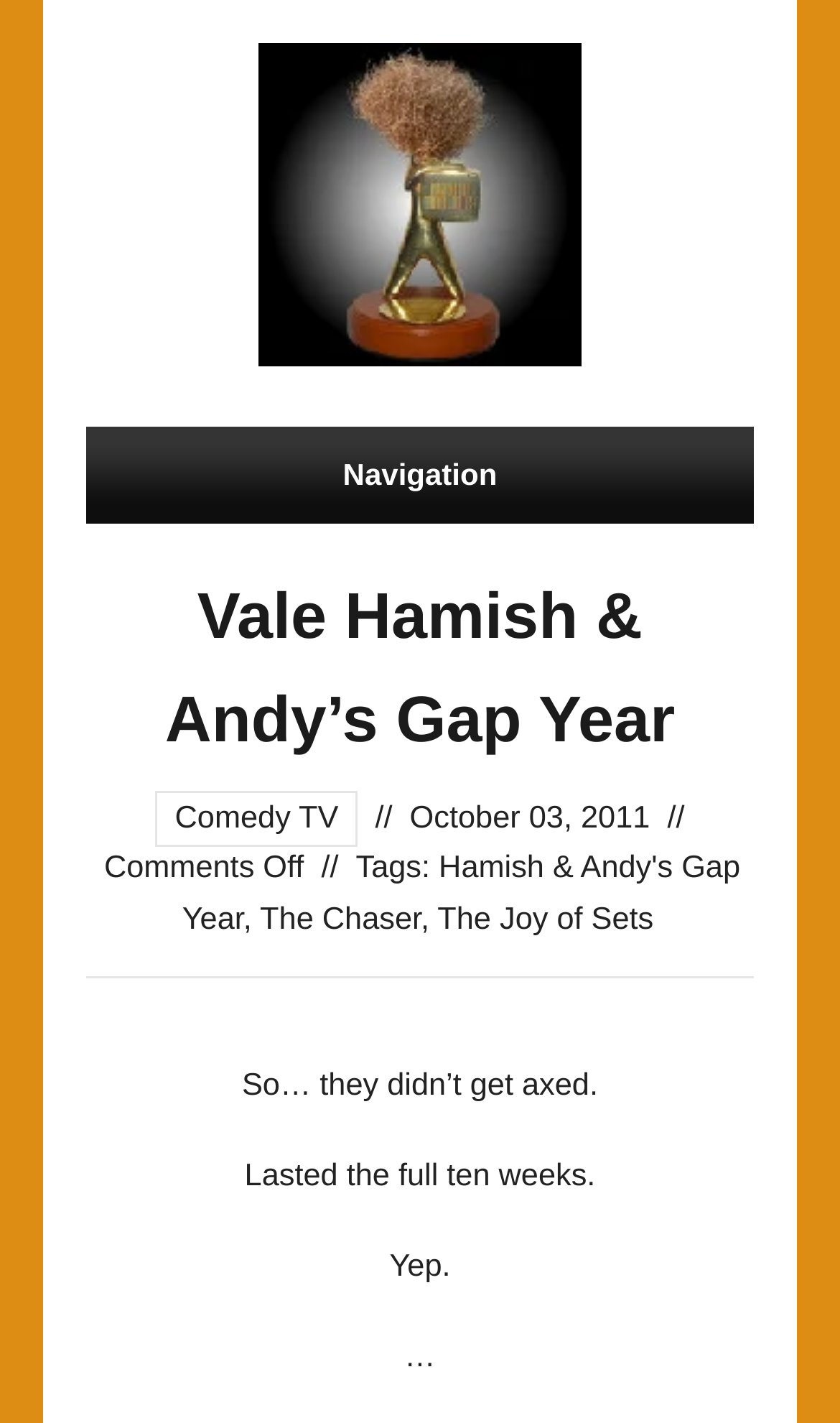Can you give a comprehensive explanation to the question given the content of the image?
What is the date of the article?

The date of the article can be found in the text 'October 03, 2011' which is located below the navigation link and above the tags section.